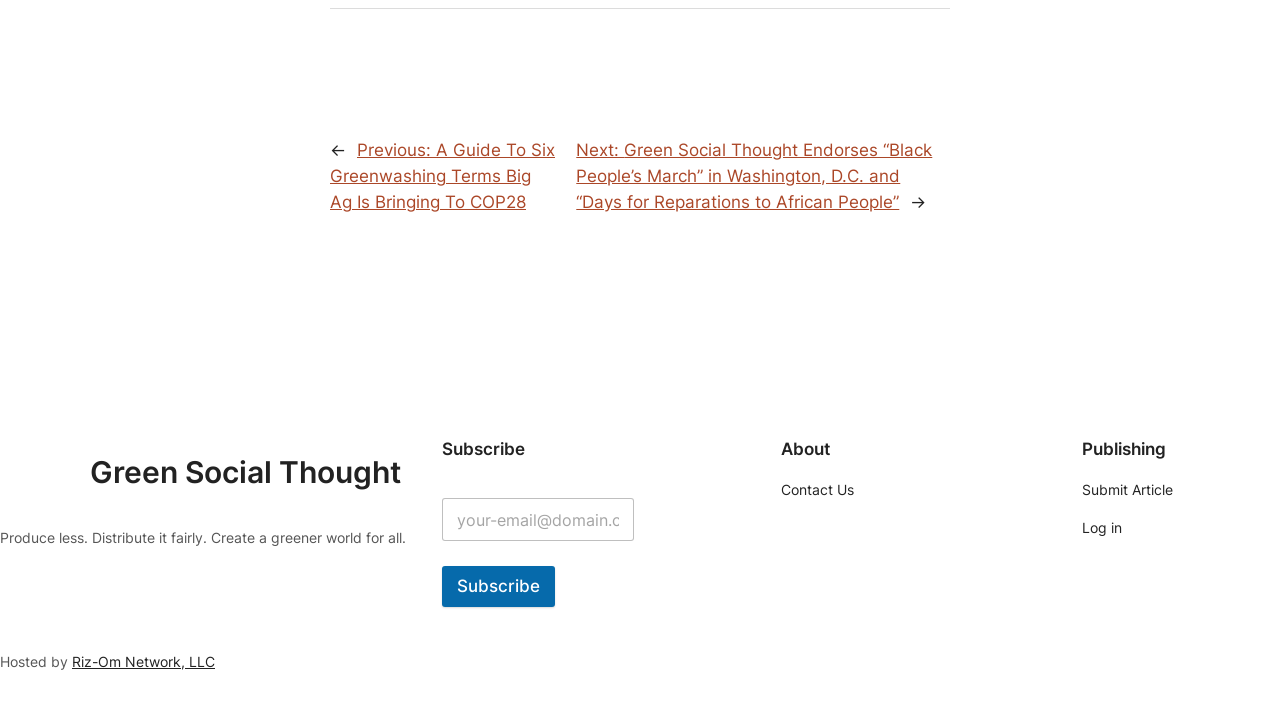Identify the bounding box coordinates for the UI element described by the following text: "Green Social Thought". Provide the coordinates as four float numbers between 0 and 1, in the format [left, top, right, bottom].

[0.07, 0.639, 0.313, 0.689]